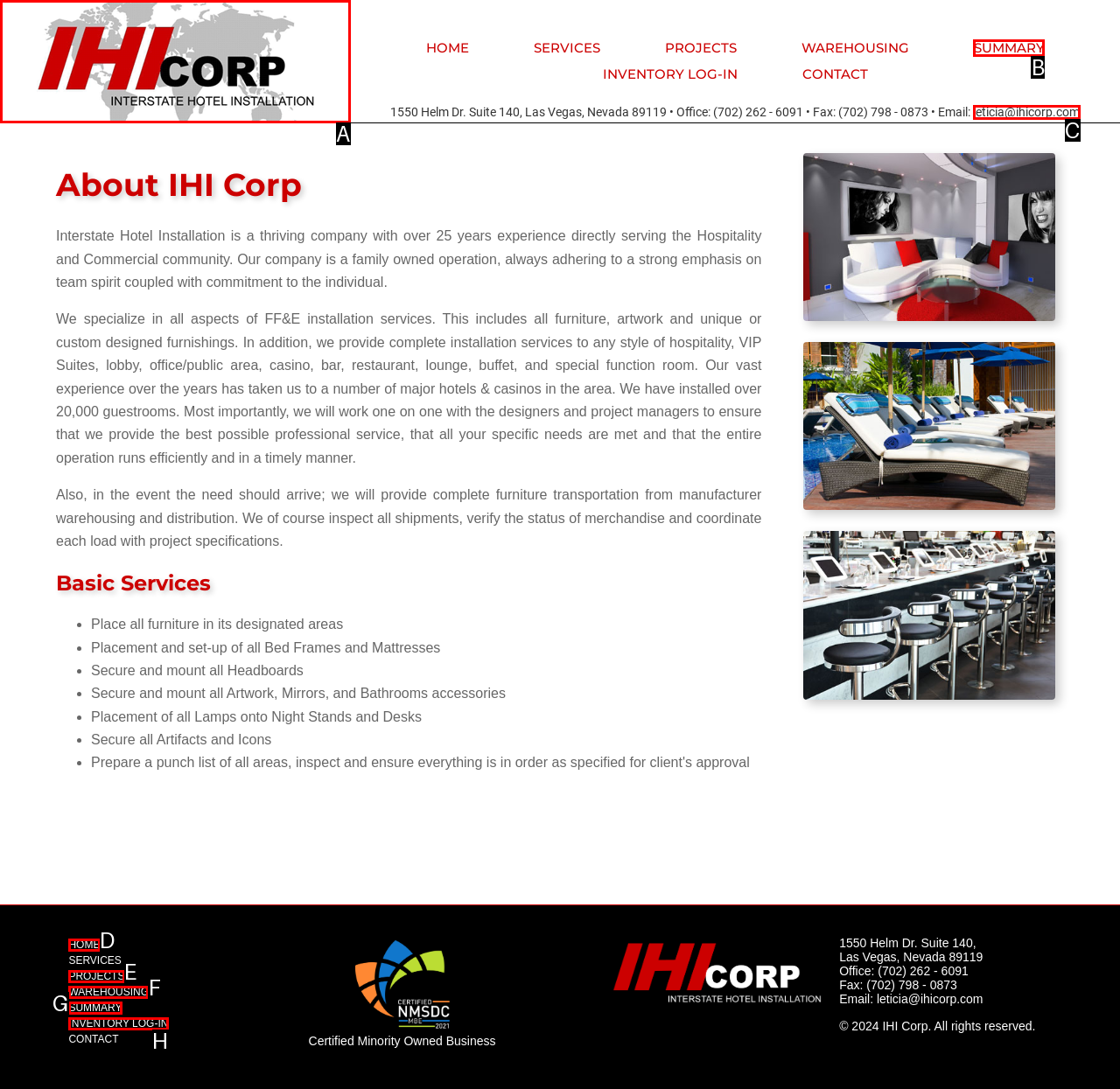Choose the letter that best represents the description: alt="Interstate Hotel Installation". Answer with the letter of the selected choice directly.

A